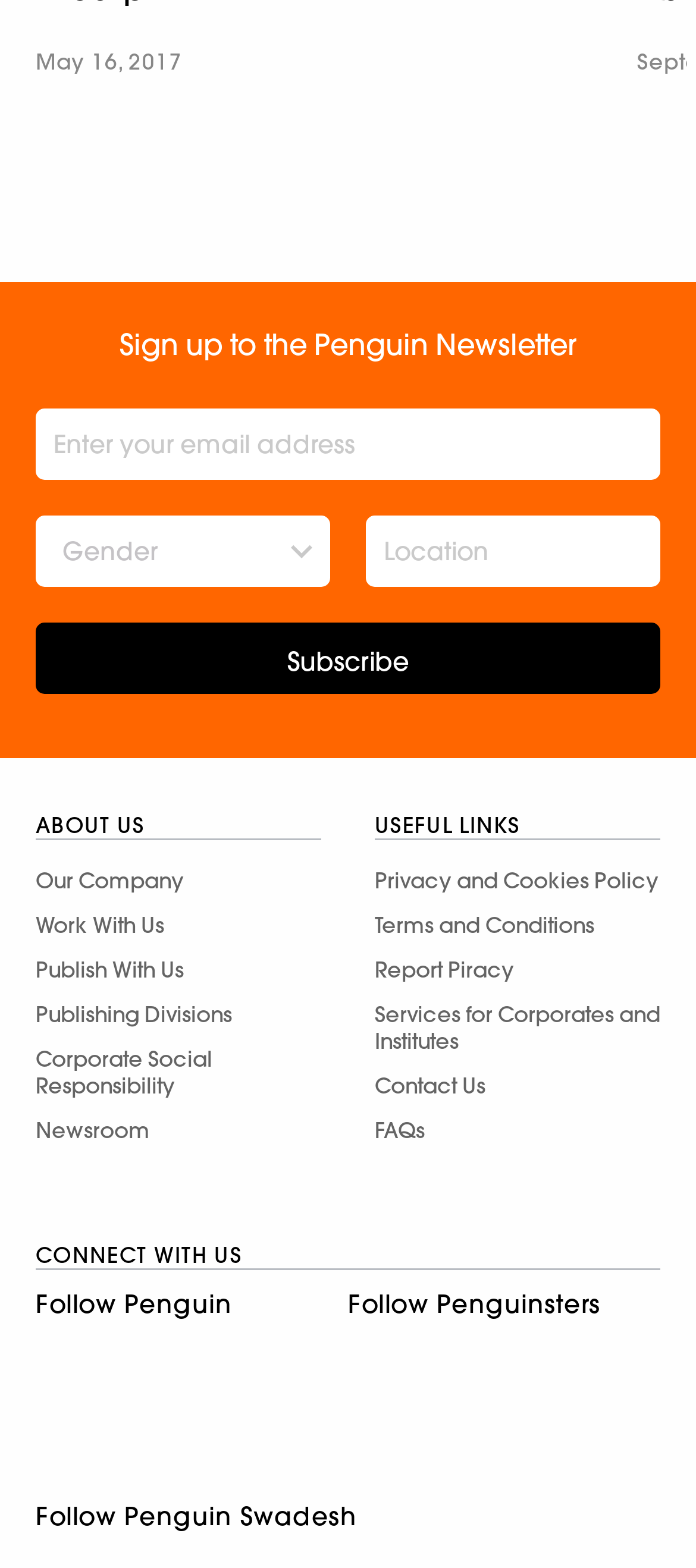How many links are under 'ABOUT US'?
Please answer the question as detailed as possible based on the image.

Under the 'ABOUT US' heading, there are six links: 'Our Company', 'Work With Us', 'Publish With Us', 'Publishing Divisions', 'Corporate Social Responsibility', and 'Newsroom'.